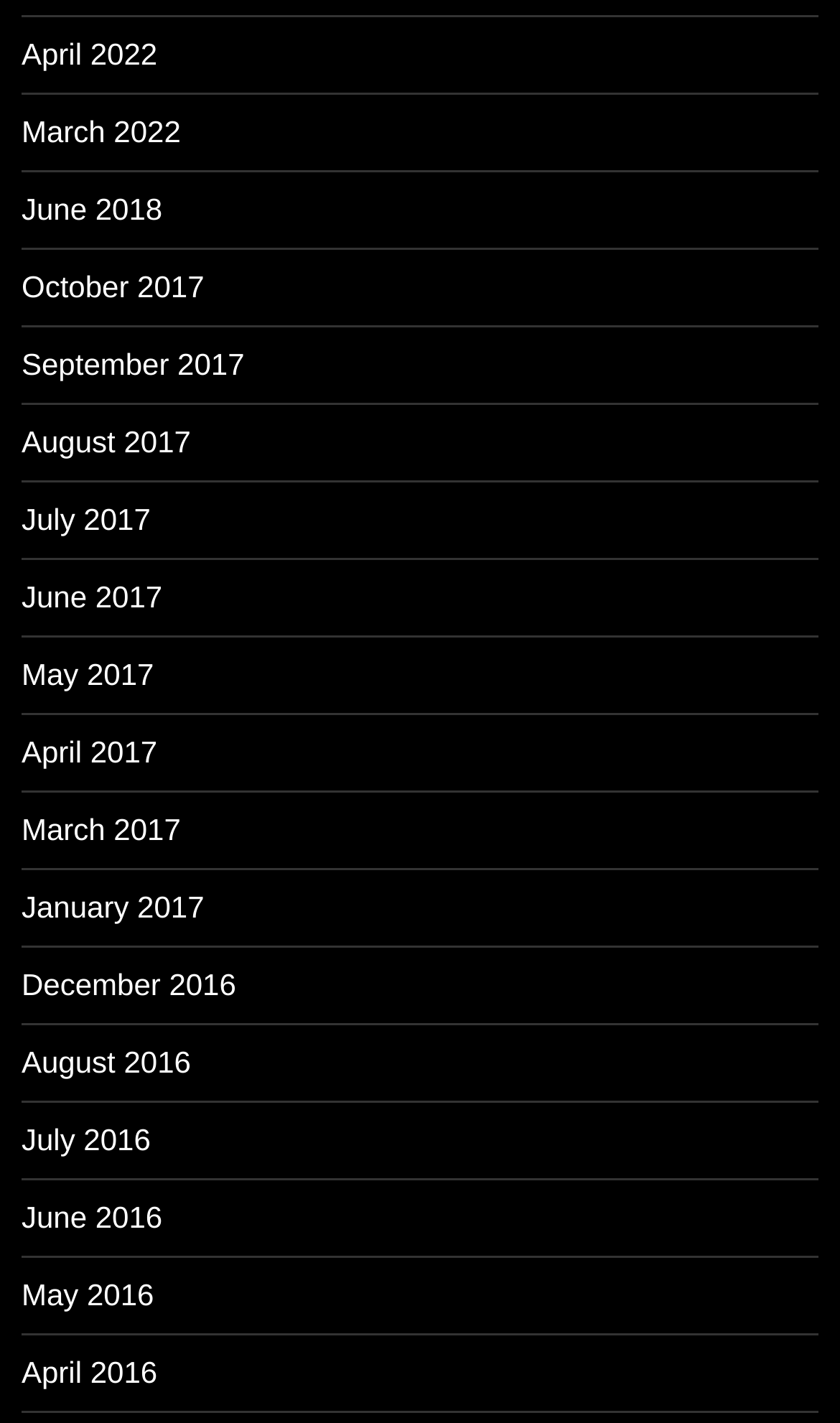Provide the bounding box coordinates for the UI element described in this sentence: "May 2016". The coordinates should be four float values between 0 and 1, i.e., [left, top, right, bottom].

[0.026, 0.898, 0.183, 0.922]